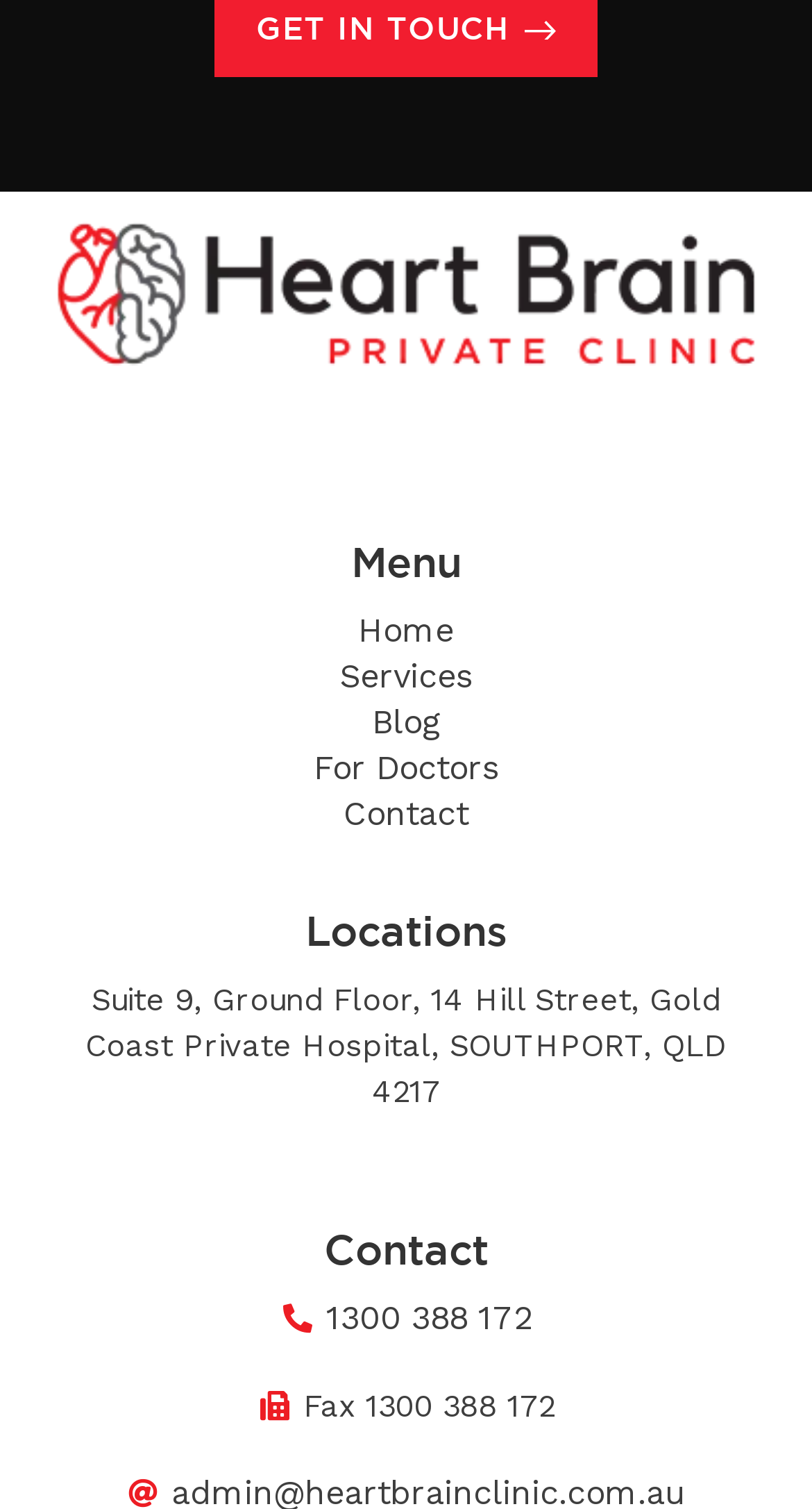Extract the bounding box coordinates of the UI element described by: "For Doctors". The coordinates should include four float numbers ranging from 0 to 1, e.g., [left, top, right, bottom].

[0.06, 0.494, 0.94, 0.524]